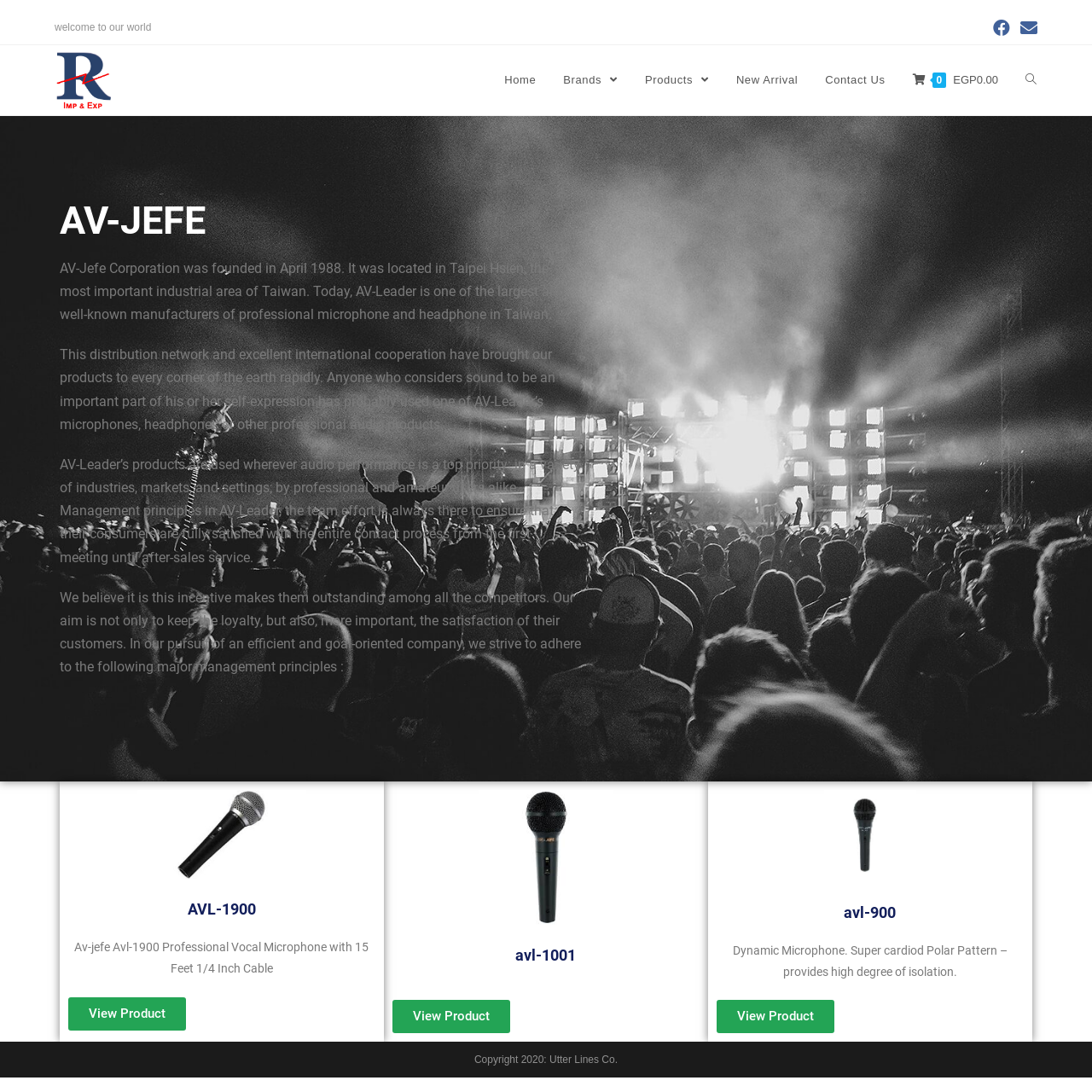Locate the bounding box coordinates of the element's region that should be clicked to carry out the following instruction: "Click on Facebook link". The coordinates need to be four float numbers between 0 and 1, i.e., [left, top, right, bottom].

[0.905, 0.018, 0.93, 0.033]